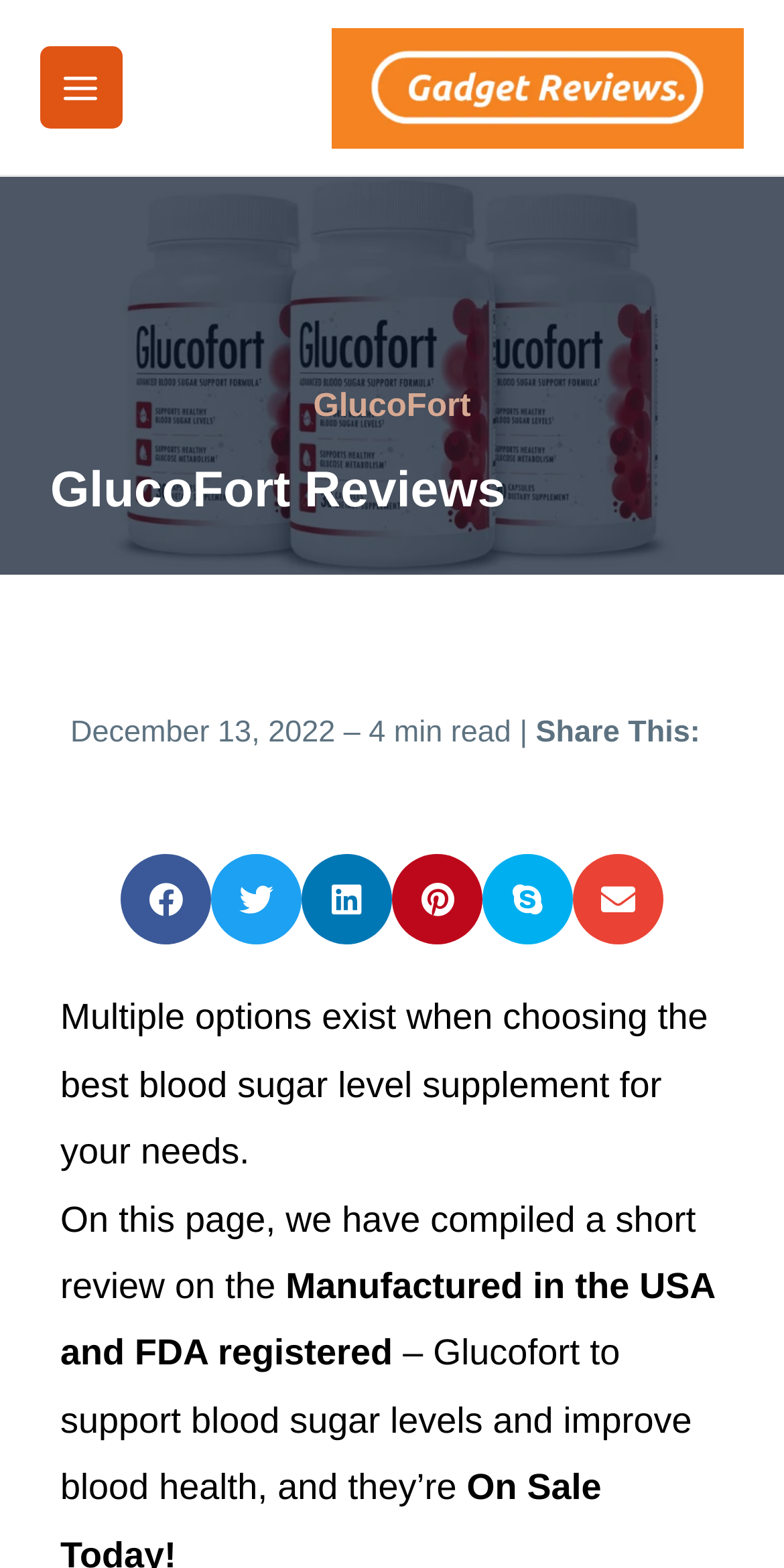Refer to the element description Main Menu and identify the corresponding bounding box in the screenshot. Format the coordinates as (top-left x, top-left y, bottom-right x, bottom-right y) with values in the range of 0 to 1.

[0.051, 0.03, 0.155, 0.082]